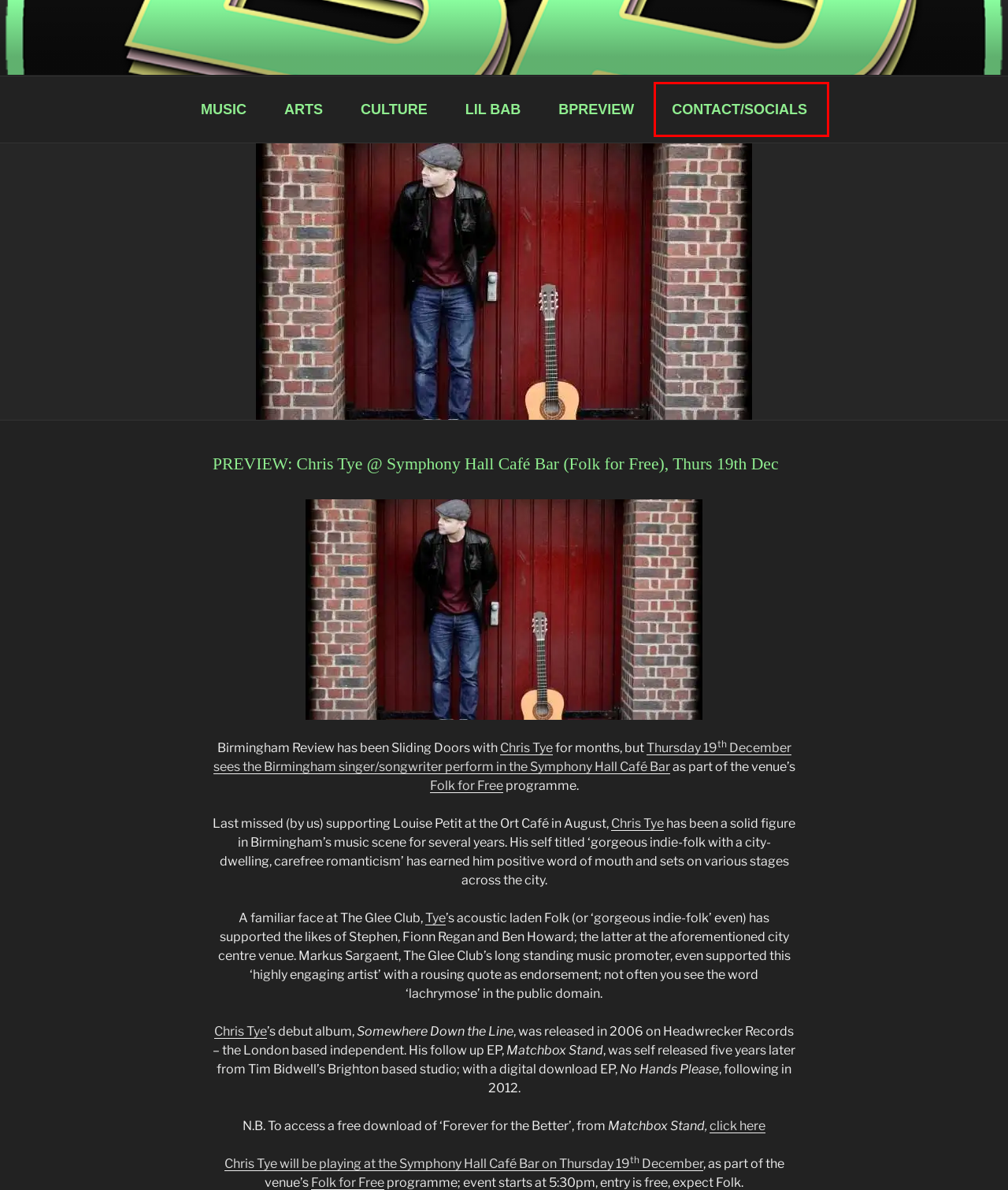You have a screenshot of a webpage with a red bounding box around an element. Choose the best matching webpage description that would appear after clicking the highlighted element. Here are the candidates:
A. BPREVIEW -
B. ARTS -
C. MUSIC -
D. LIL BAB -
E. BR Content Archives -
F. PREVIEW: Hot Club de Swing Xmas Spectacular @ Hare & Hounds, Fri 20th Dec -
G. CONTACT/SOCIALS -
H. CULTURE -

G